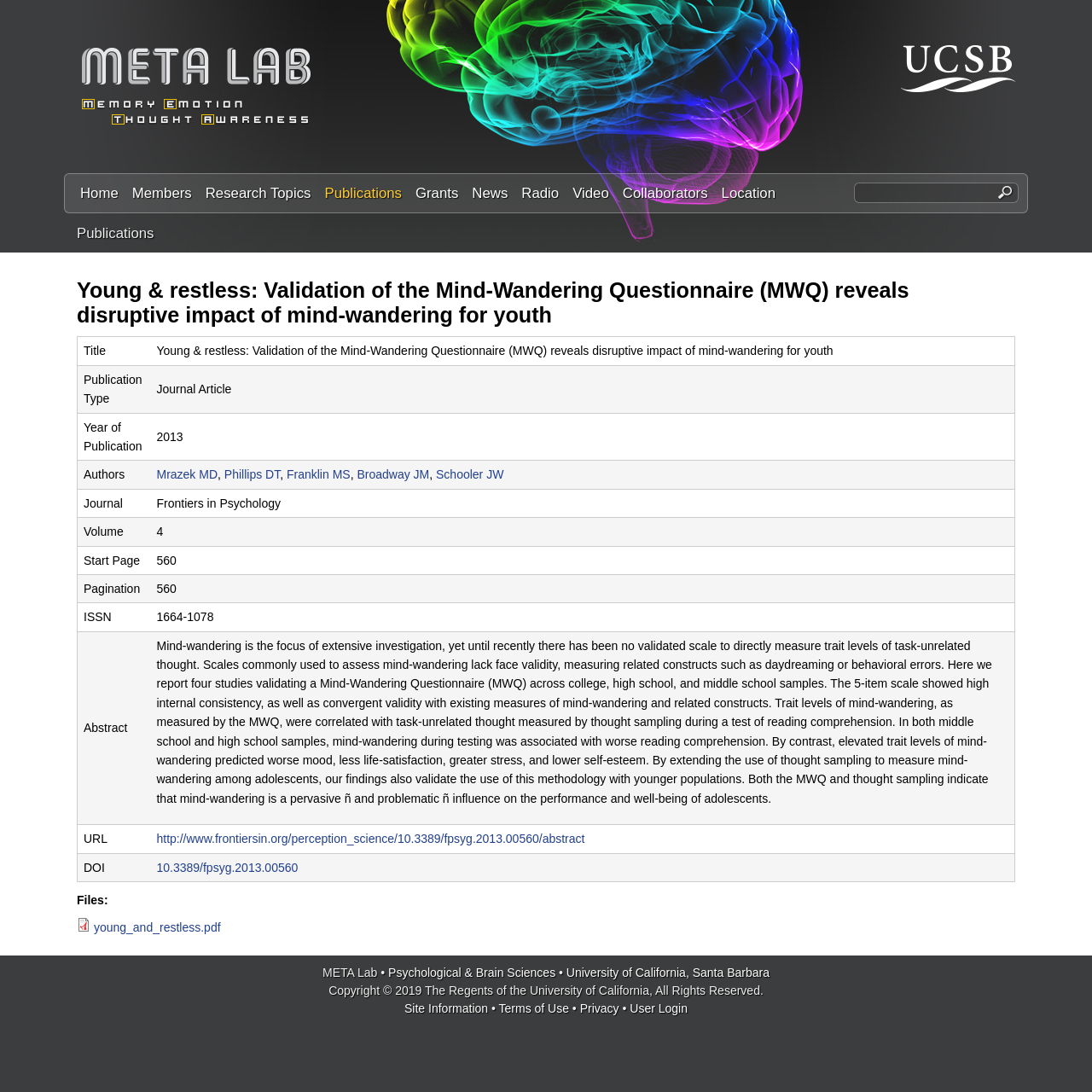Highlight the bounding box coordinates of the element that should be clicked to carry out the following instruction: "Go to Home". The coordinates must be given as four float numbers ranging from 0 to 1, i.e., [left, top, right, bottom].

[0.067, 0.167, 0.115, 0.187]